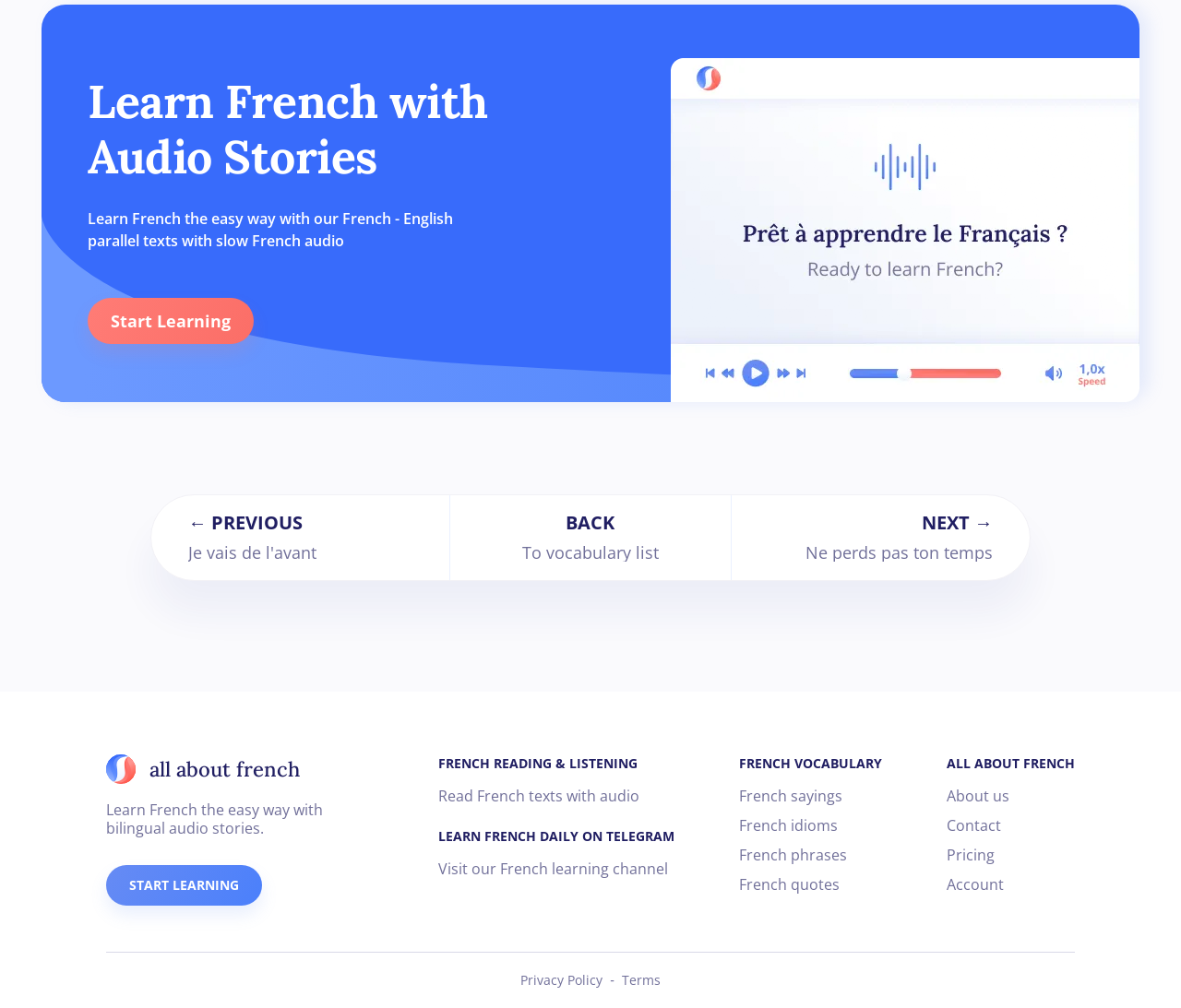What is the name of the logo displayed on the webpage?
Based on the image, give a one-word or short phrase answer.

All About French Logo